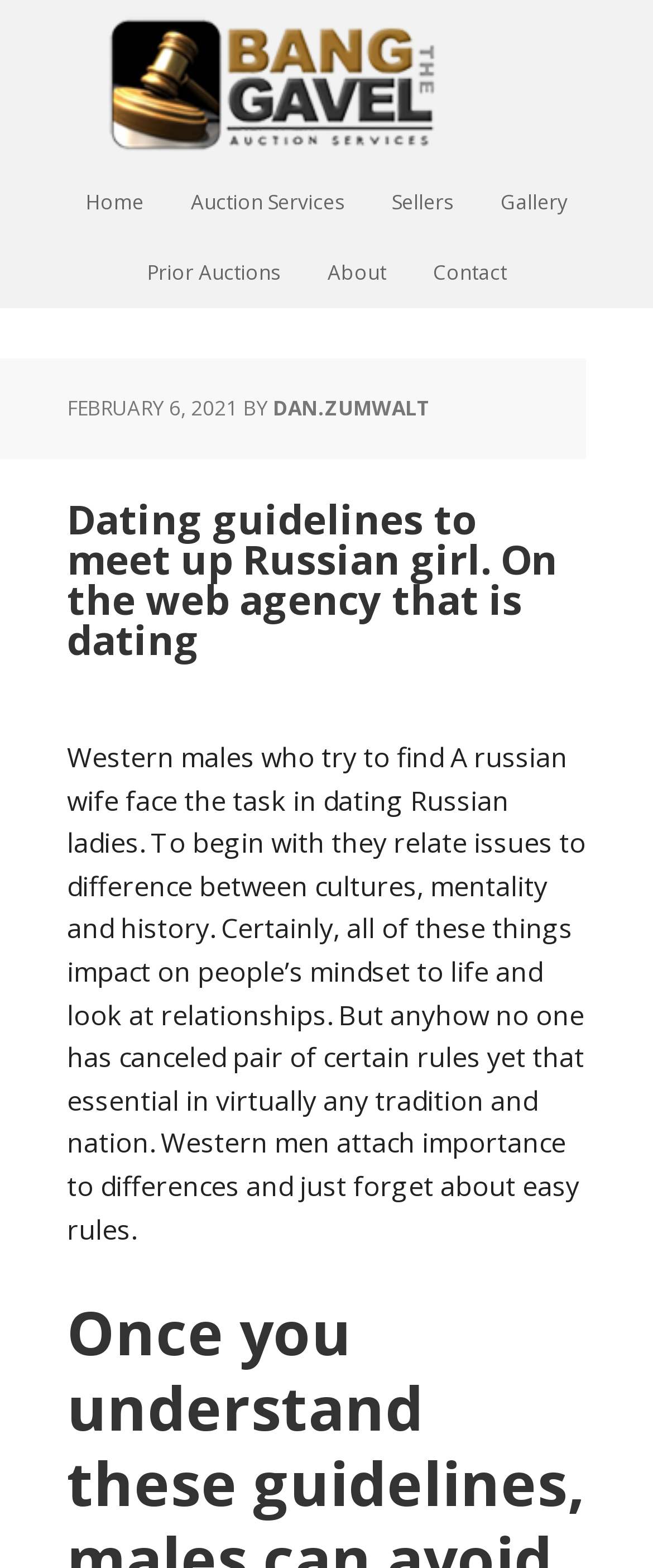Find the headline of the webpage and generate its text content.

Dating guidelines to meet up Russian girl. On the web agency that is dating